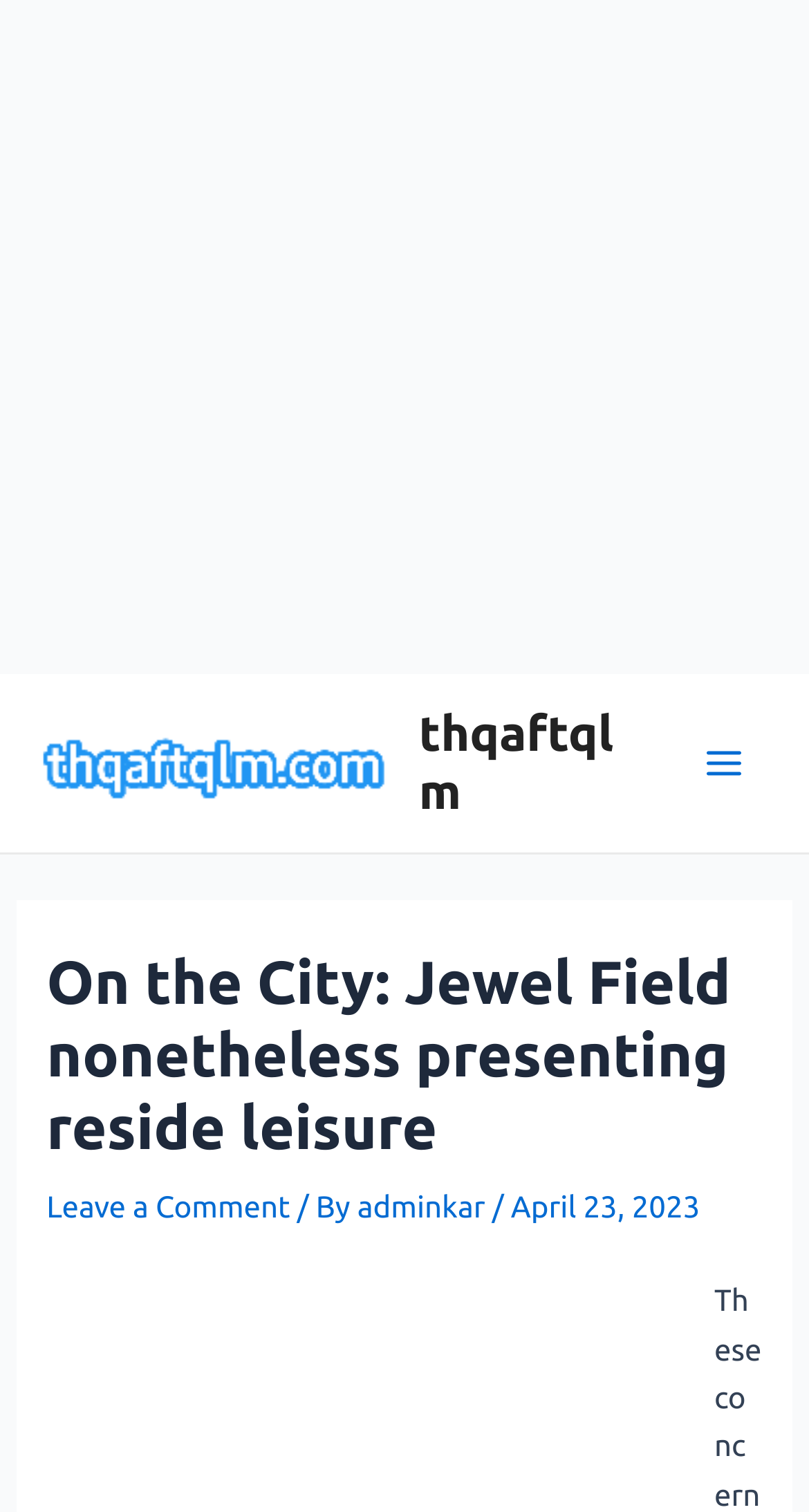What is the image description?
Answer the question with a detailed and thorough explanation.

I found two image elements with the same description 'thqaftqlm'. This description is likely to be the alt text or caption of the images, providing a brief description of their content.